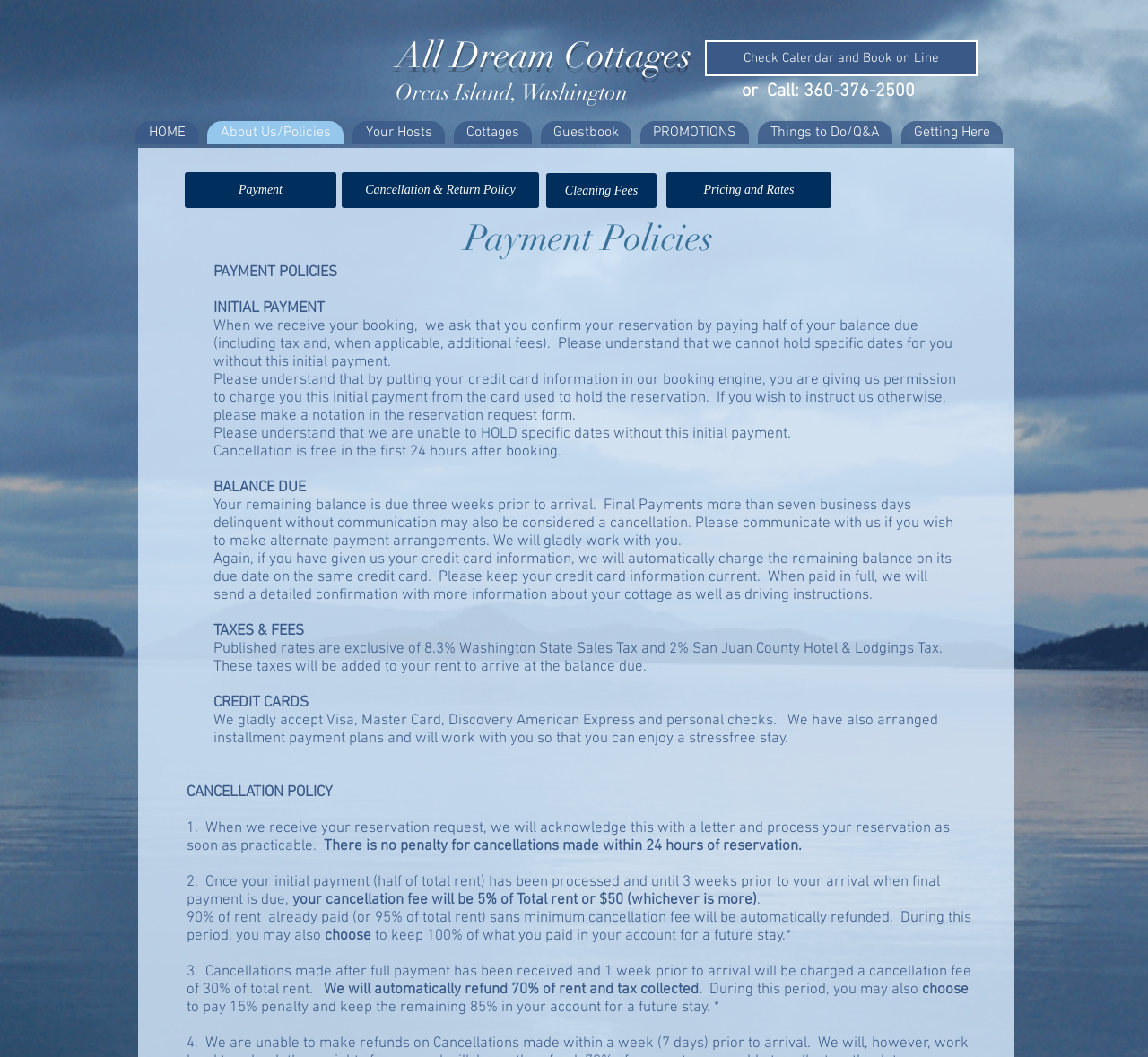Please specify the bounding box coordinates of the clickable section necessary to execute the following command: "Go to Payment page".

[0.161, 0.163, 0.293, 0.197]